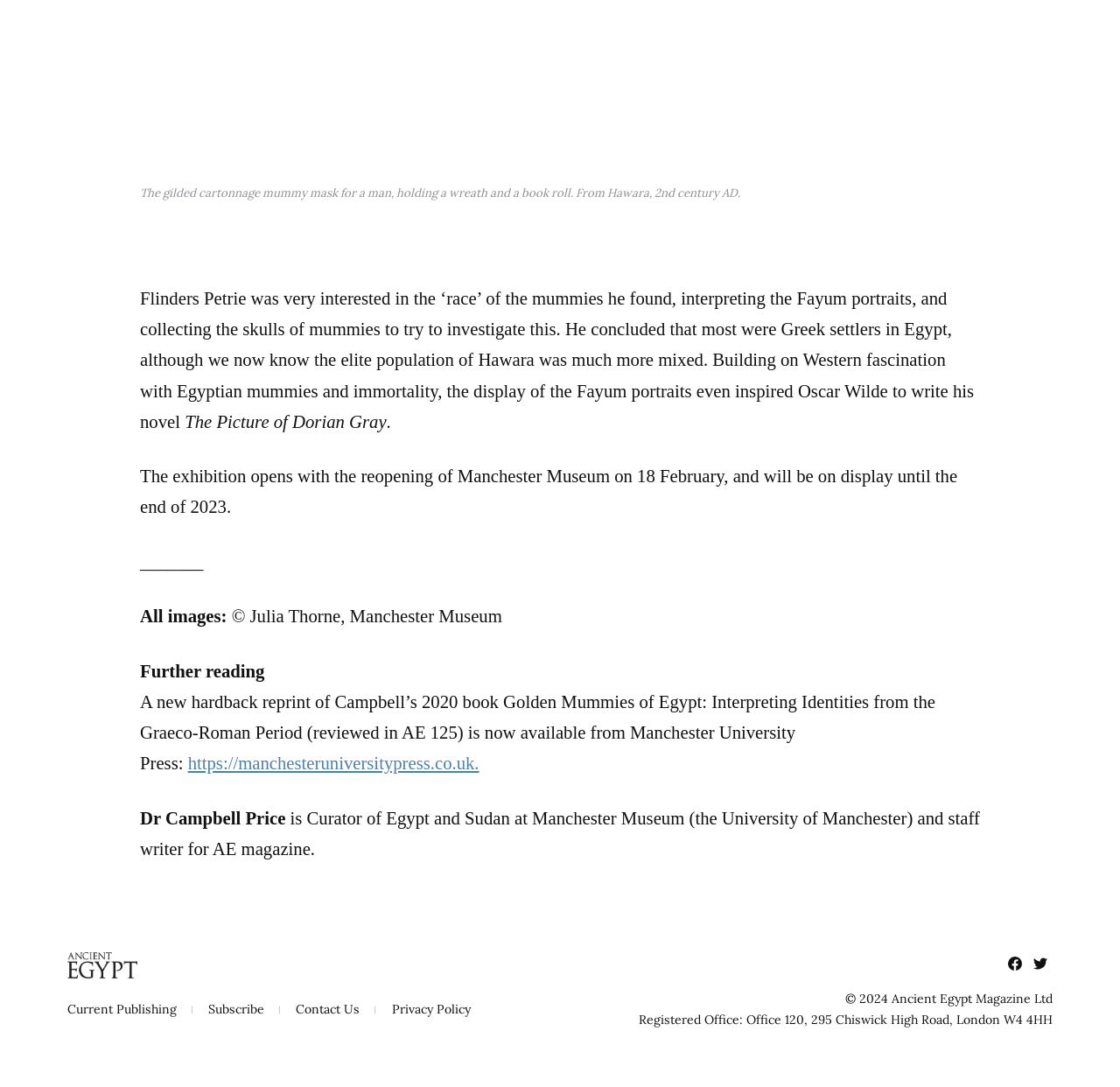Find the bounding box coordinates corresponding to the UI element with the description: "Privacy Policy". The coordinates should be formatted as [left, top, right, bottom], with values as floats between 0 and 1.

[0.35, 0.921, 0.42, 0.936]